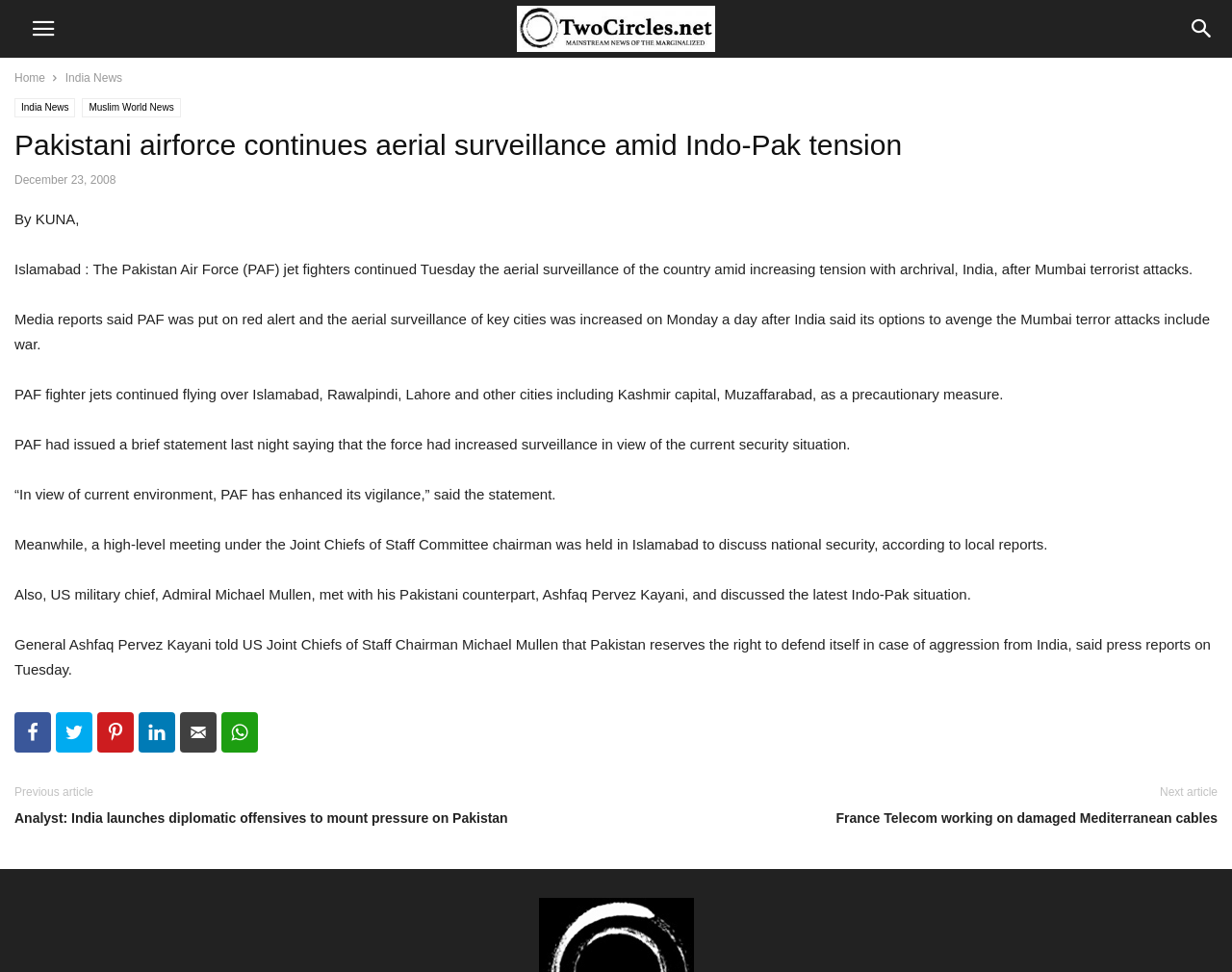Who met with his Pakistani counterpart to discuss the latest Indo-Pak situation?
Answer the question with just one word or phrase using the image.

US military chief, Admiral Michael Mullen